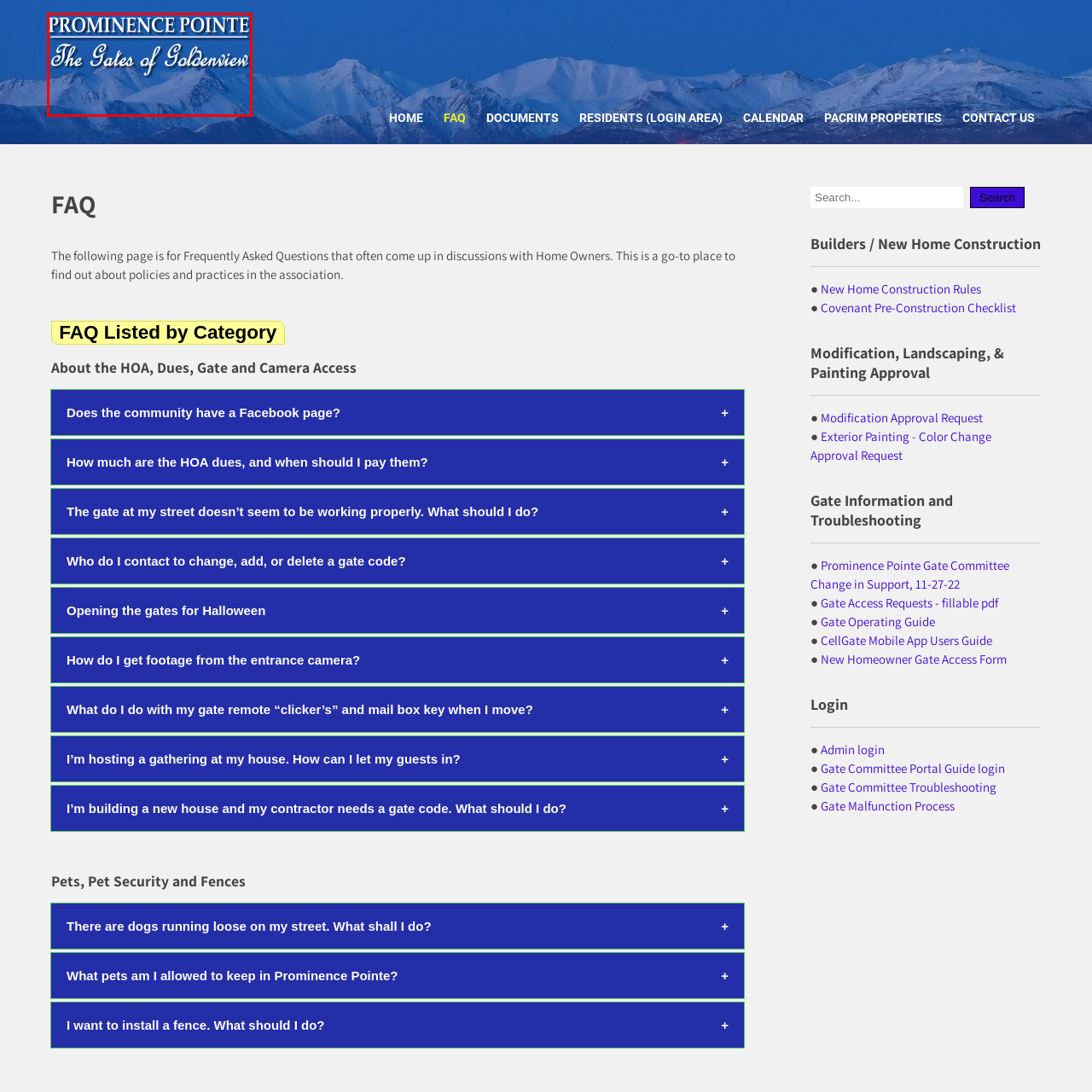Direct your attention to the image within the red boundary and answer the question with a single word or phrase:
What is the color of the sky in the background?

blue